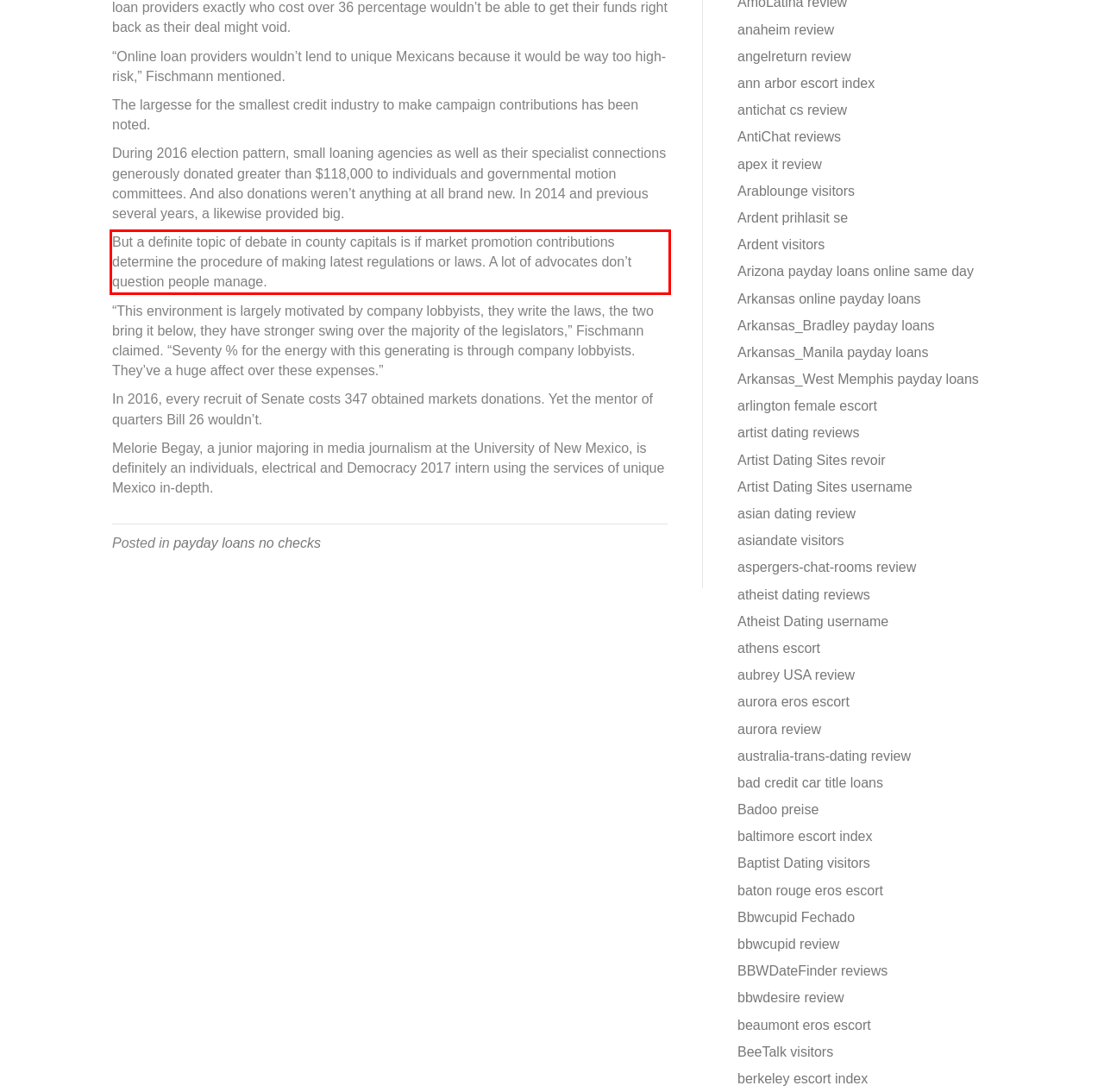You are given a screenshot of a webpage with a UI element highlighted by a red bounding box. Please perform OCR on the text content within this red bounding box.

But a definite topic of debate in county capitals is if market promotion contributions determine the procedure of making latest regulations or laws. A lot of advocates don’t question people manage.